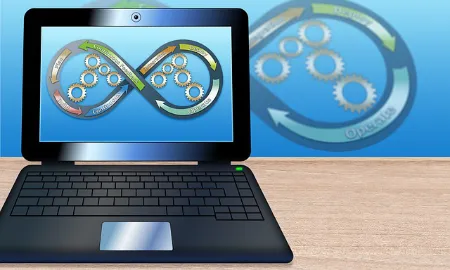Consider the image and give a detailed and elaborate answer to the question: 
What is the theme of the image?

The image represents the key performance indicators relevant to law firms, emphasizing the importance of operational metrics for successful practice management, and the gears in the background reinforce the theme of dynamic and interconnected processes.